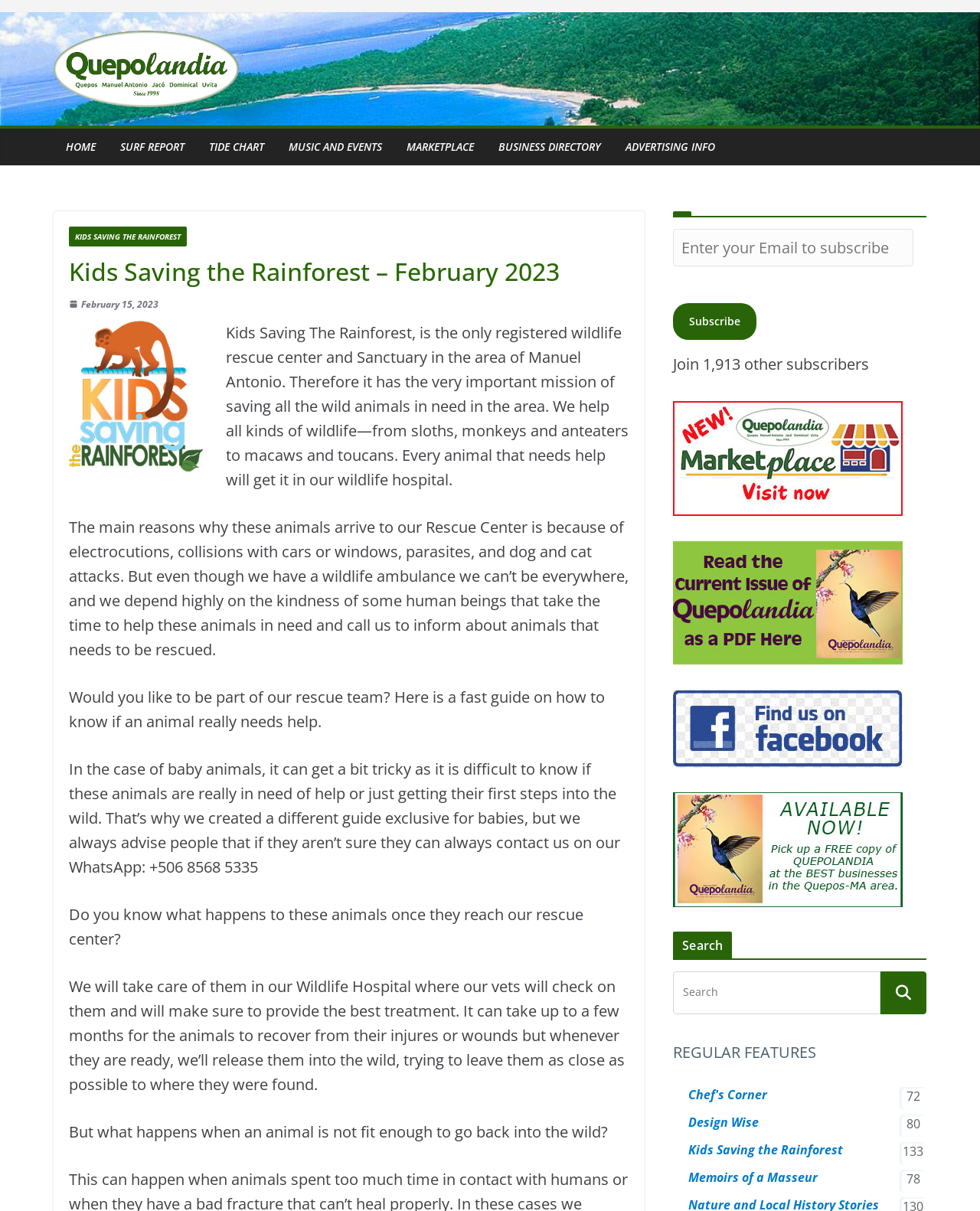What is the name of the wildlife rescue center?
Refer to the image and give a detailed answer to the question.

The name of the wildlife rescue center is mentioned in the static text 'Kids Saving The Rainforest, is the only registered wildlife rescue center and Sanctuary in the area of Manuel Antonio.'